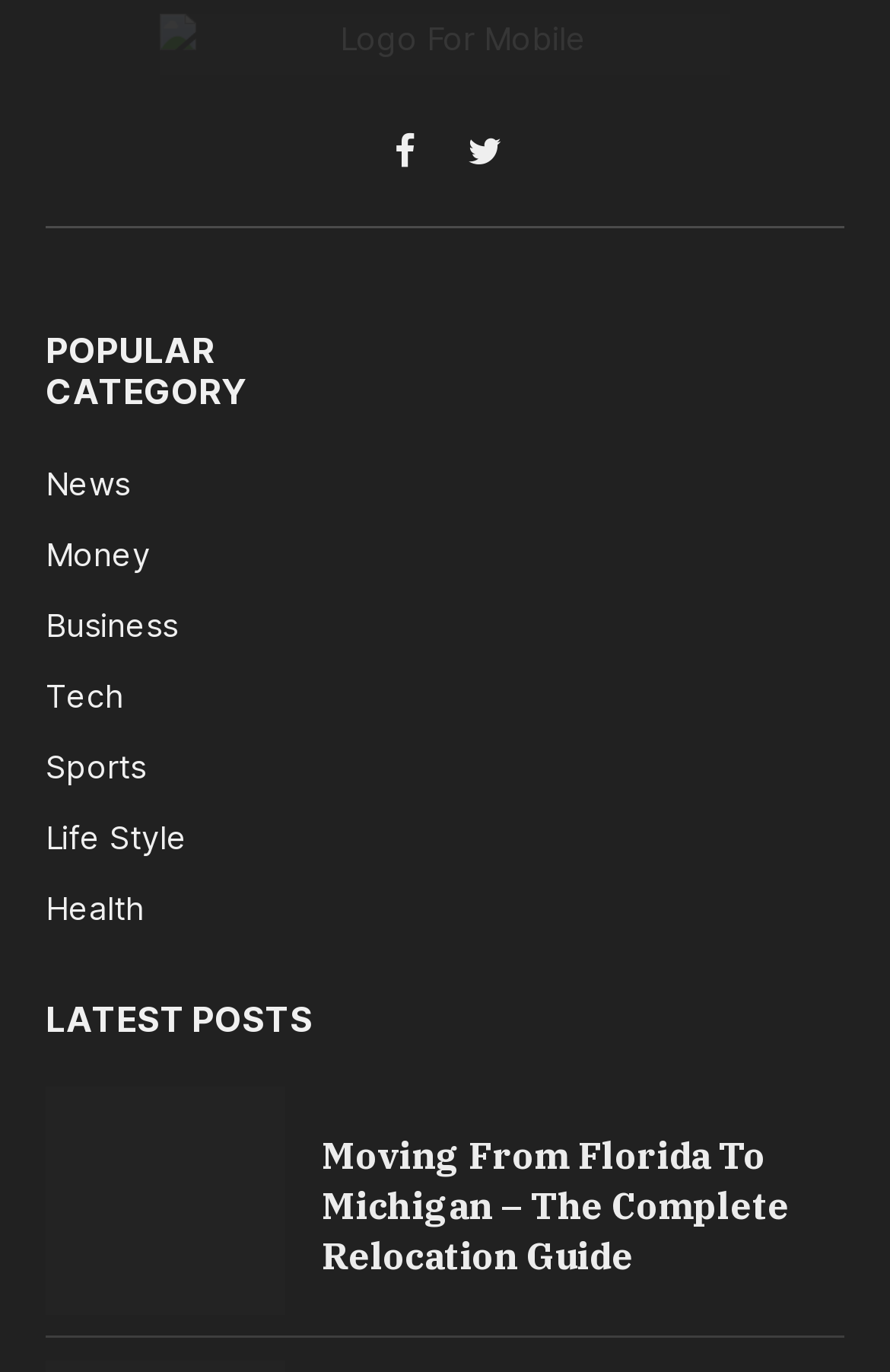Locate the bounding box coordinates of the segment that needs to be clicked to meet this instruction: "View News category".

[0.051, 0.338, 0.146, 0.366]